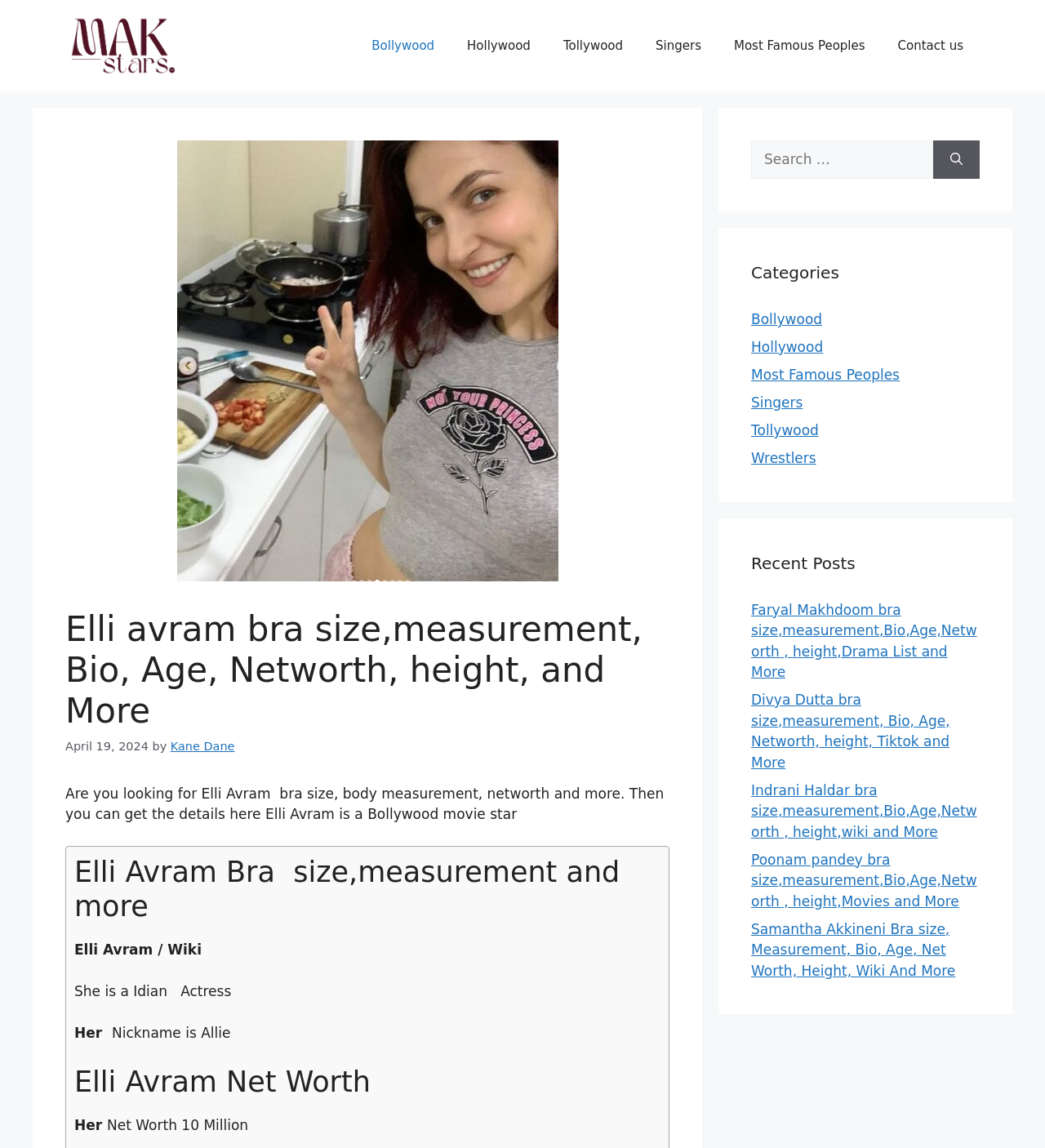What is the net worth of Elli Avram?
Look at the image and answer with only one word or phrase.

10 Million